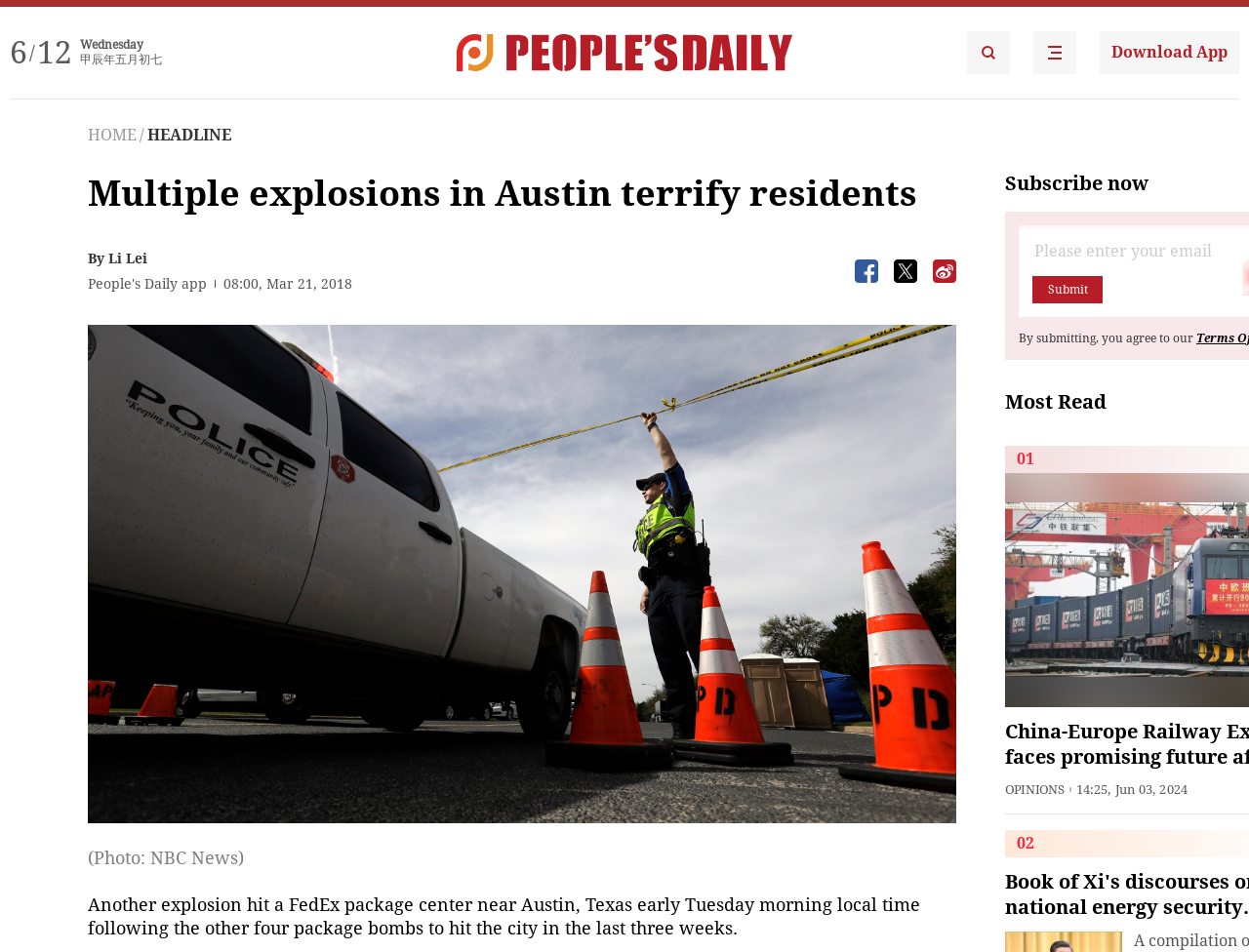What can be downloaded?
Refer to the image and give a detailed answer to the query.

I found that an app can be downloaded by looking at the link 'Download App' which is located at the top of the page.